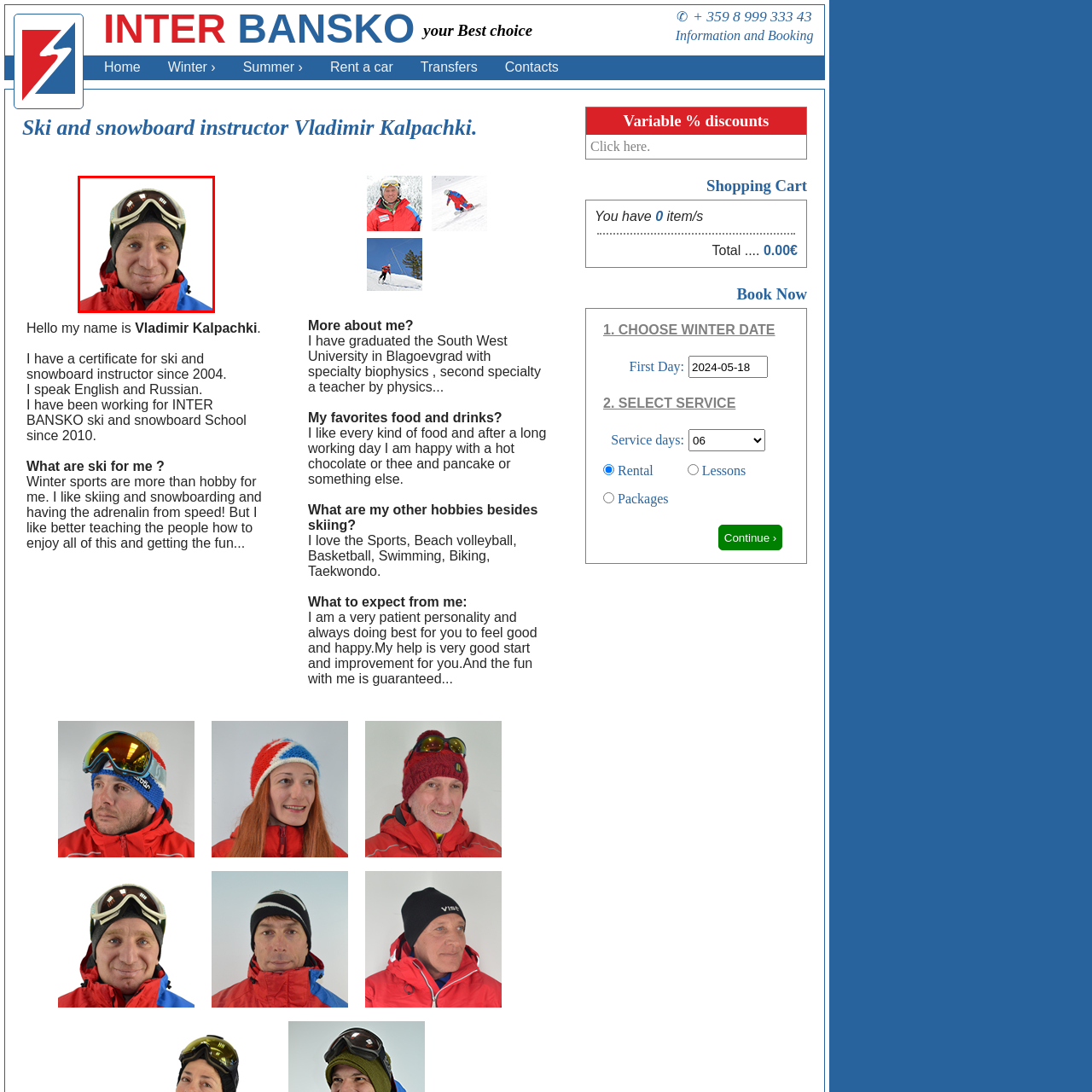Provide an in-depth caption for the image inside the red boundary.

This image features a friendly and approachable ski instructor, Vladimir Kalpachki, dressed in a vibrant red and blue ski jacket. He sports a pair of protective goggles on his head, which enhances his professional appearance. The background is plain, emphasizing his engaging smile and confident demeanor. As a certified ski and snowboard instructor since 2004, Vladimir has been dedicated to teaching winter sports enthusiasts how to enjoy skiing and snowboarding, sharing his passion and knowledge. His extensive experience with INTER BANSKO ski and snowboard school since 2010 reflects his commitment to providing an enjoyable and educational experience for all his students.